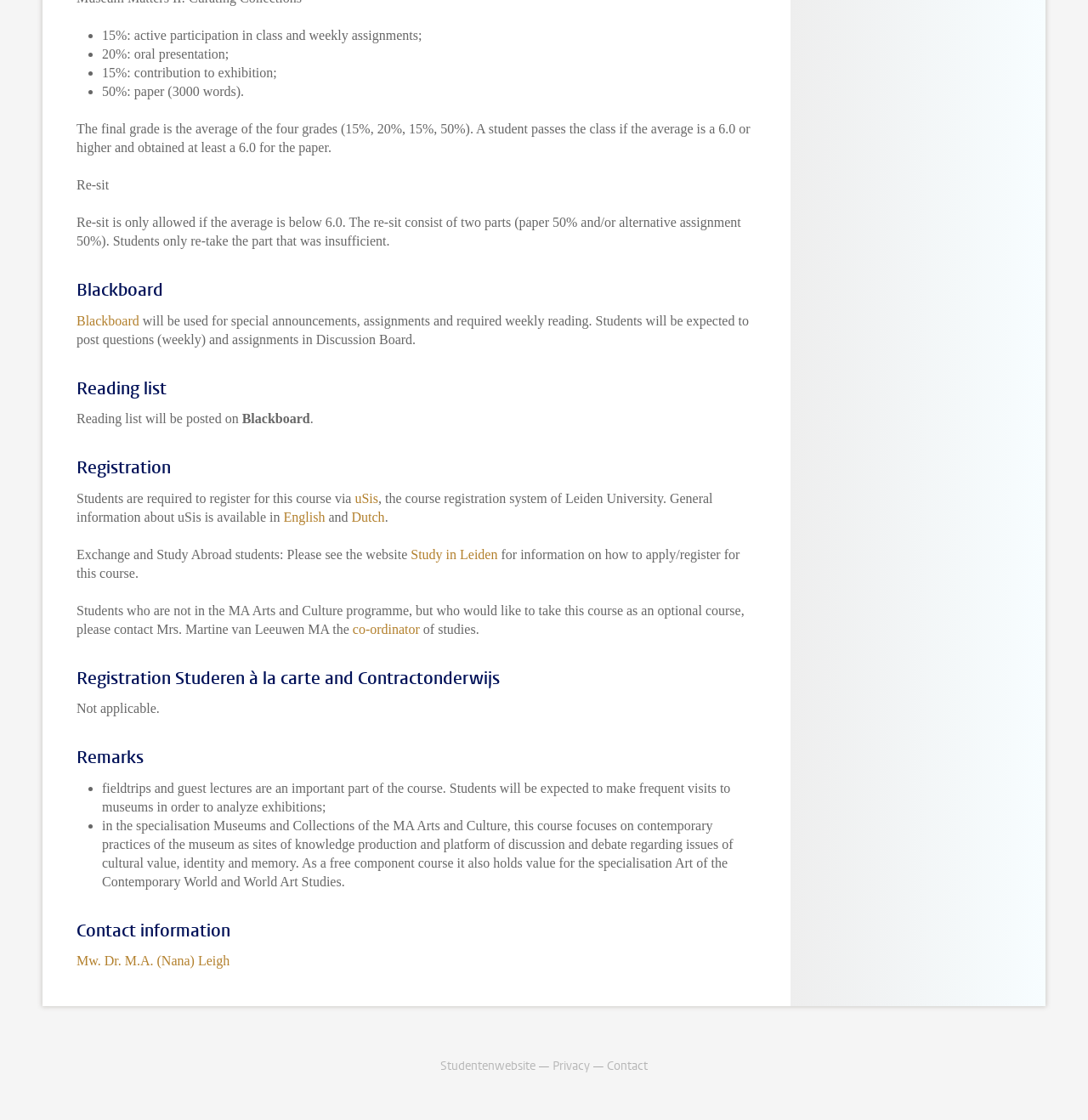Consider the image and give a detailed and elaborate answer to the question: 
How can students register for this course?

The webpage states that 'Students are required to register for this course via uSis, the course registration system of Leiden University.'